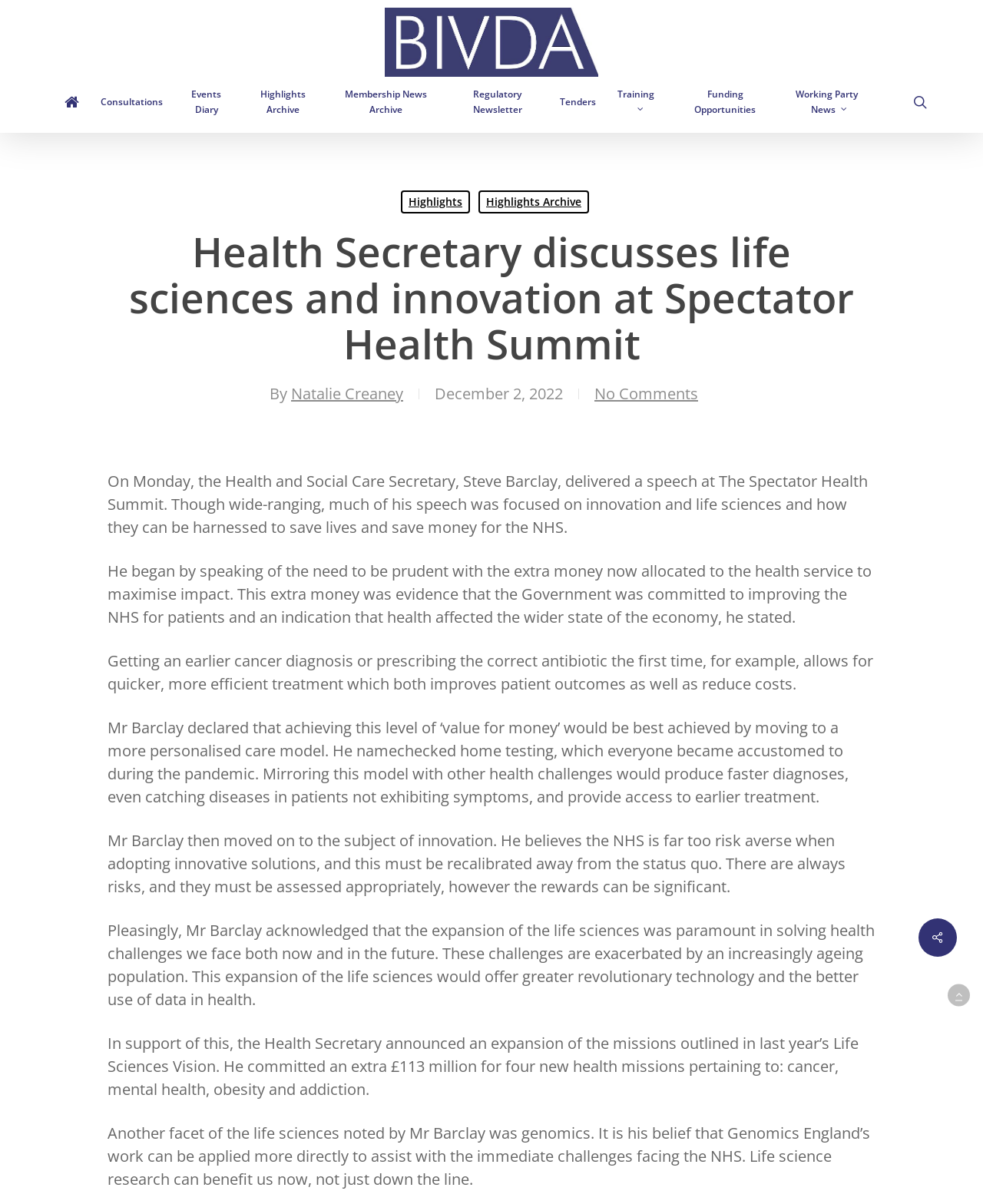Write a detailed summary of the webpage, including text, images, and layout.

The webpage is about an article discussing the Health Secretary's speech at the Spectator Health Summit, focusing on life sciences and innovation. At the top, there is a header with the title "Health Secretary discusses life sciences and innovation at Spectator Health Summit – BIVDA Newsletter" and a link to "BIVDA Newsletter" accompanied by an image. 

Below the header, there are several links to different sections, including "Consultations", "Events Diary", "Highlights Archive", and others, arranged horizontally across the page. 

The main article begins with a heading that repeats the title, followed by the author's name, "Natalie Creaney", and the date "December 2, 2022". The article is divided into several paragraphs, each discussing a different aspect of the Health Secretary's speech. The speech covers topics such as the need for prudent spending in the health service, the importance of innovation and life sciences, and the potential benefits of personalized care models. 

There are no images within the article, but there are several links, including one to "No Comments" at the bottom of the article. At the very bottom of the page, there is a link to "Back to top" and another link with an icon.